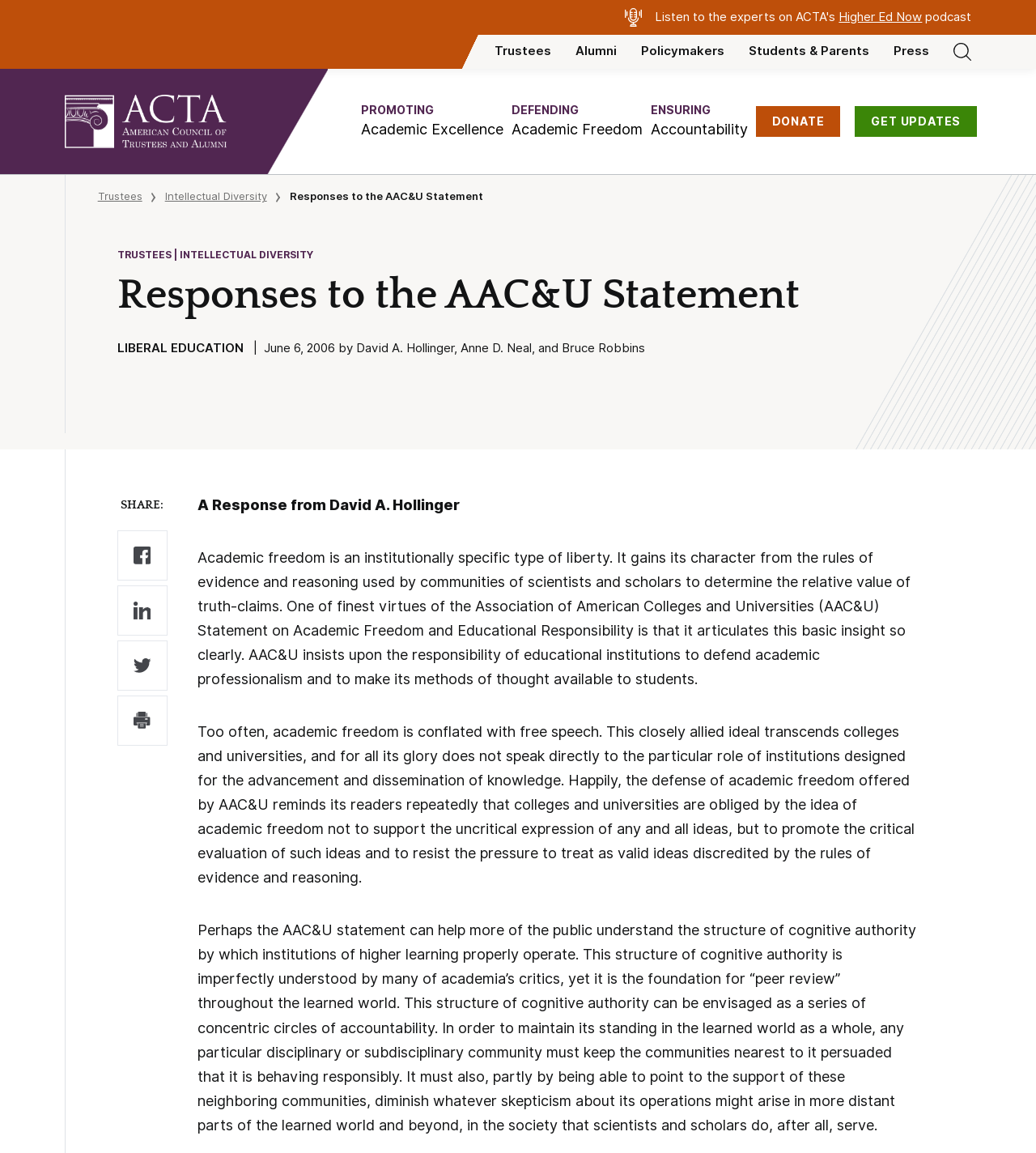Provide the bounding box coordinates in the format (top-left x, top-left y, bottom-right x, bottom-right y). All values are floating point numbers between 0 and 1. Determine the bounding box coordinate of the UI element described as: Responses to the AAC&U Statement

[0.279, 0.165, 0.466, 0.176]